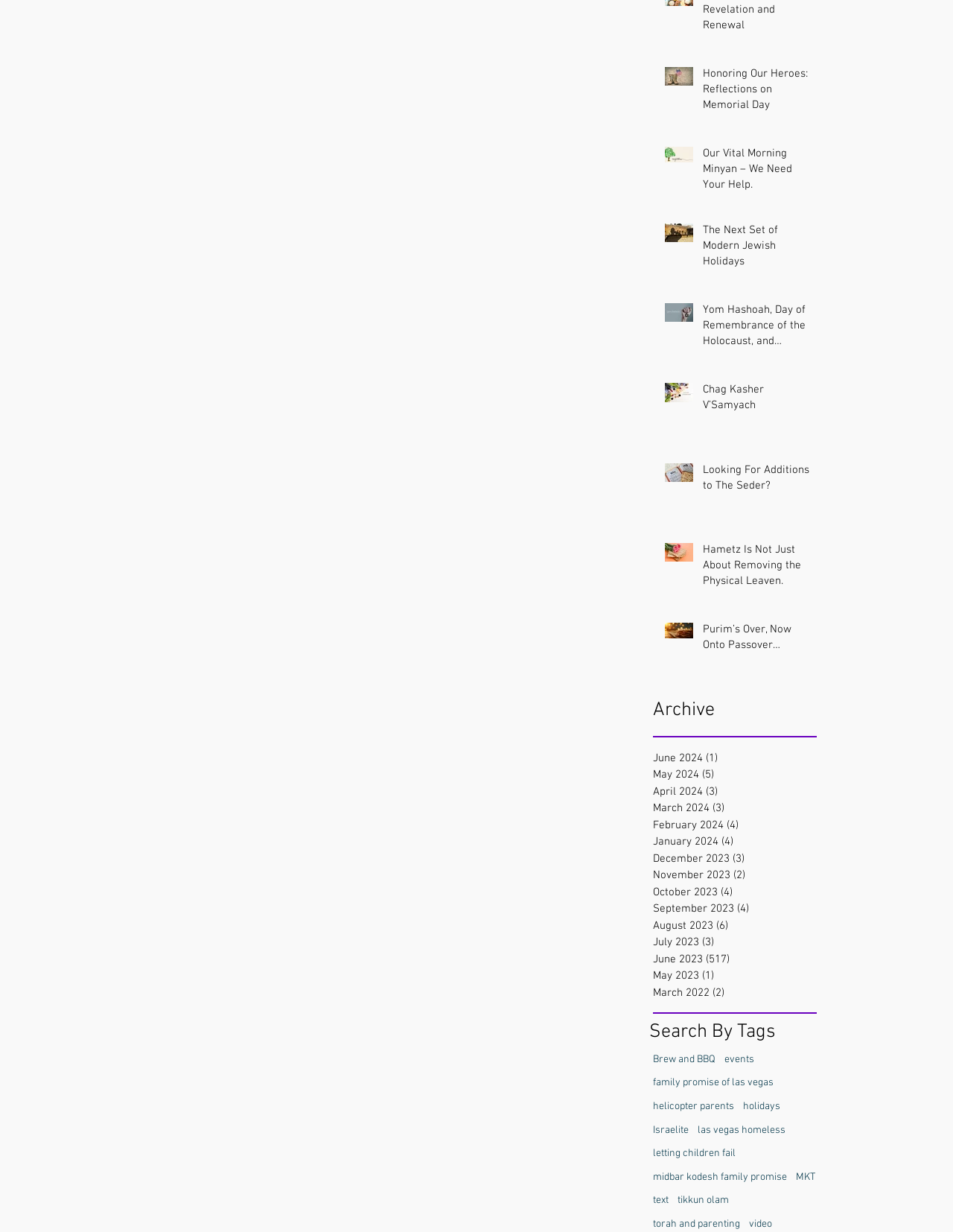Find the bounding box coordinates of the clickable area required to complete the following action: "Search by tag 'holidays'".

[0.78, 0.892, 0.819, 0.904]